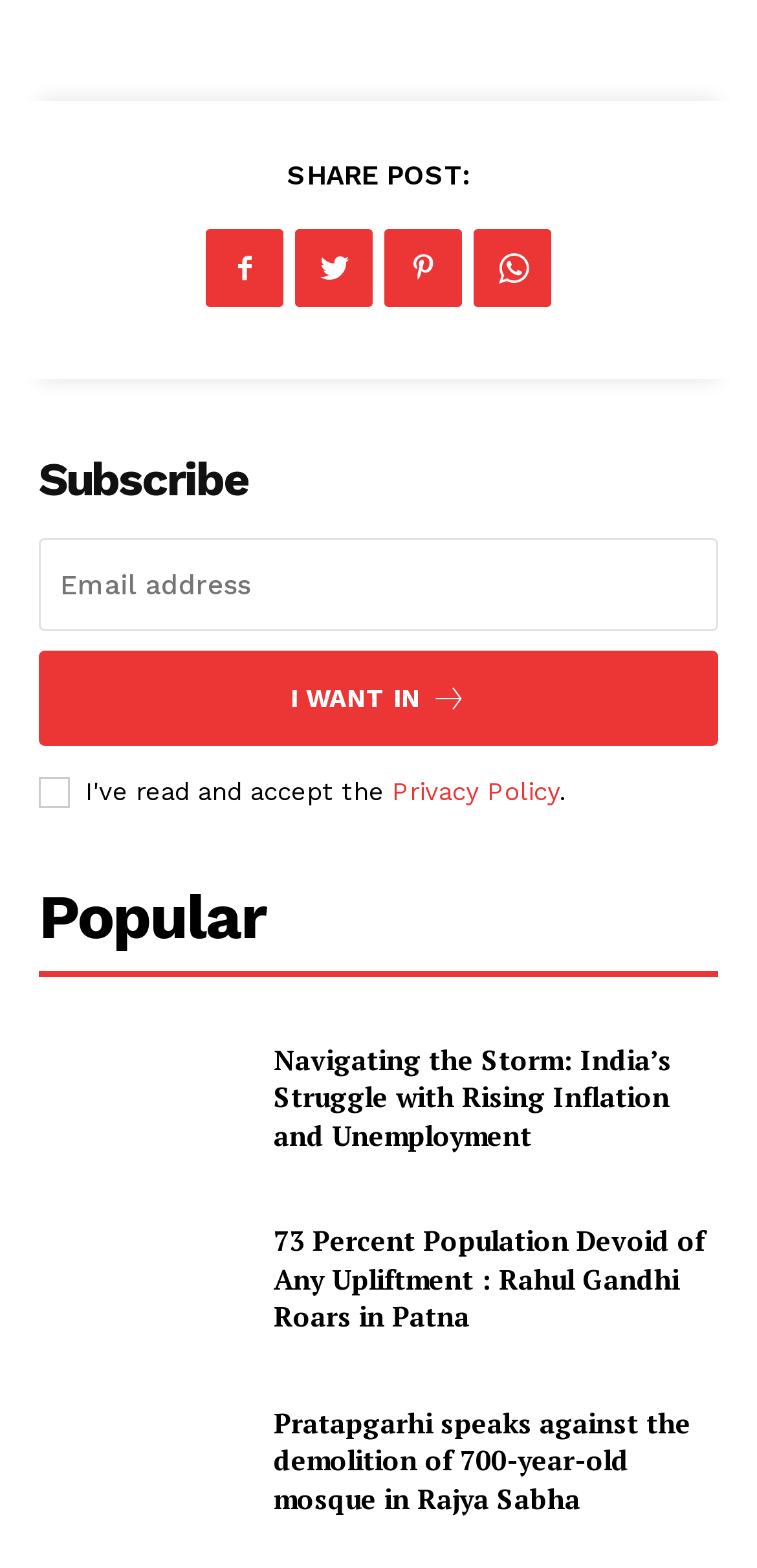With reference to the screenshot, provide a detailed response to the question below:
What is the position of the 'Popular' text?

The 'Popular' text is located at the top-left section of the webpage, with a bounding box coordinate of [0.051, 0.561, 0.351, 0.609].